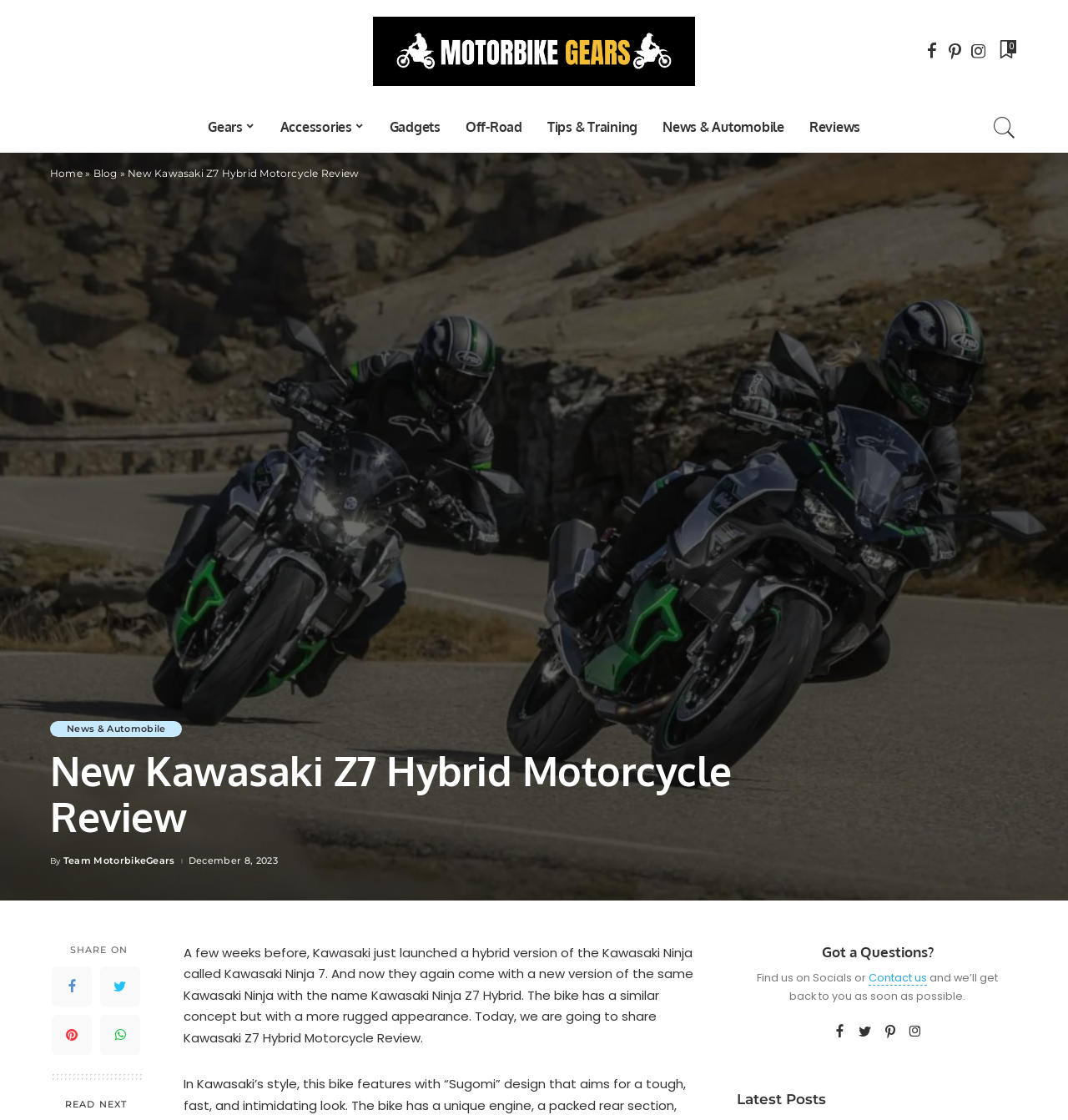Please find the bounding box coordinates of the element that needs to be clicked to perform the following instruction: "Read the 'New Kawasaki Z7 Hybrid Motorcycle Review'". The bounding box coordinates should be four float numbers between 0 and 1, represented as [left, top, right, bottom].

[0.12, 0.149, 0.336, 0.16]